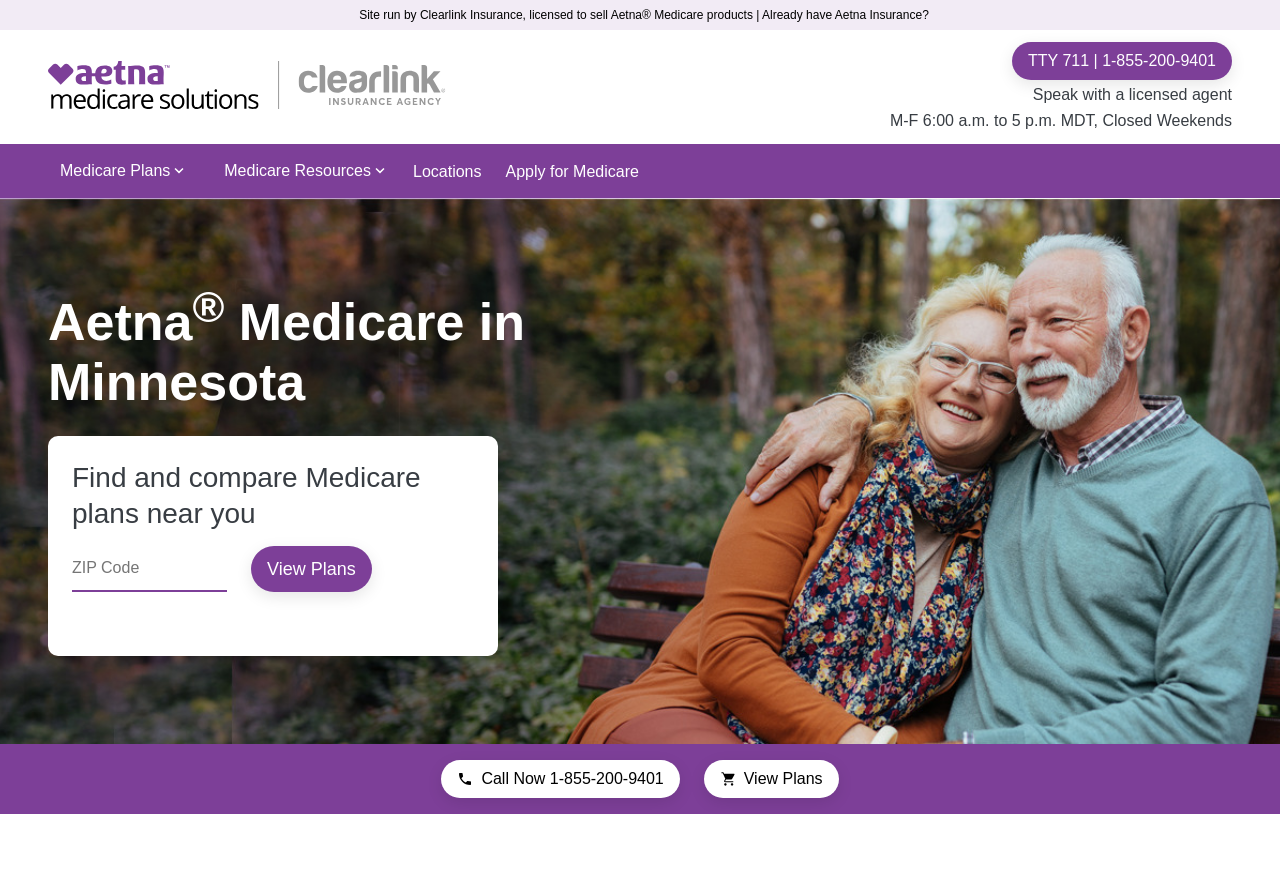What is the phone number to call for Aetna Medicare plans?
Please answer the question with a single word or phrase, referencing the image.

833-998-1009